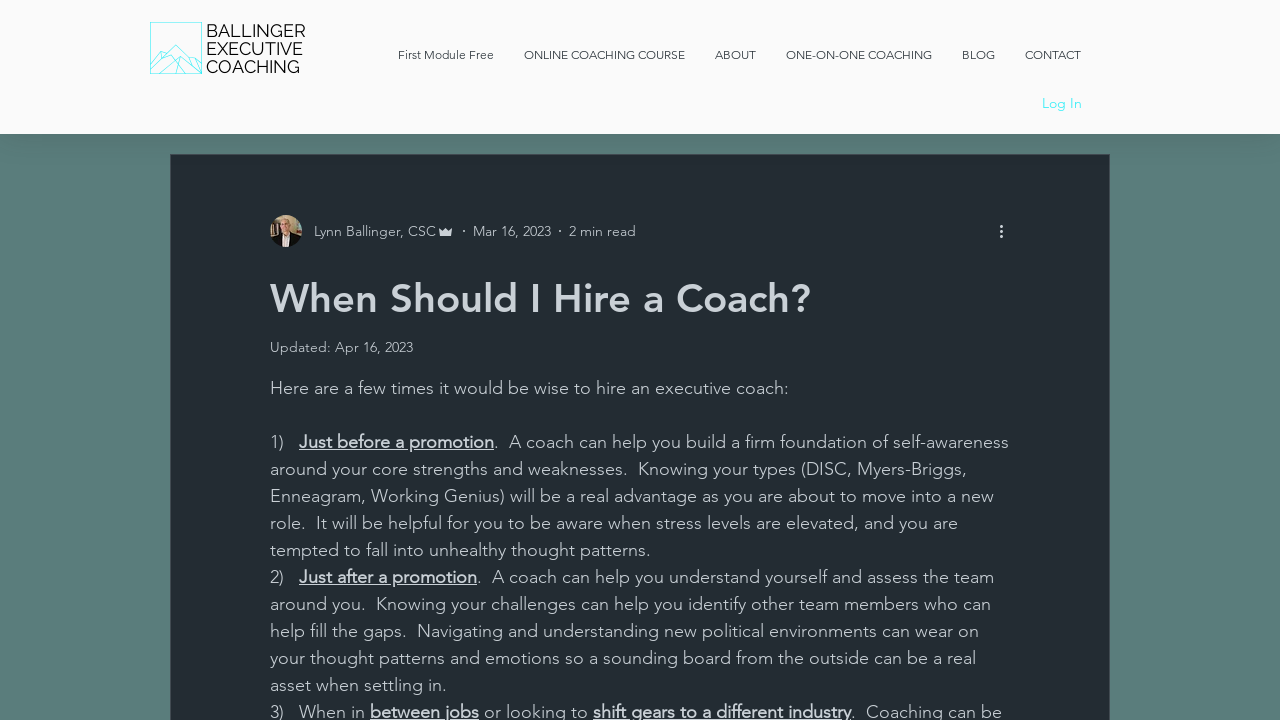Please respond to the question with a concise word or phrase:
What is the text of the first link in the navigation?

First Module Free